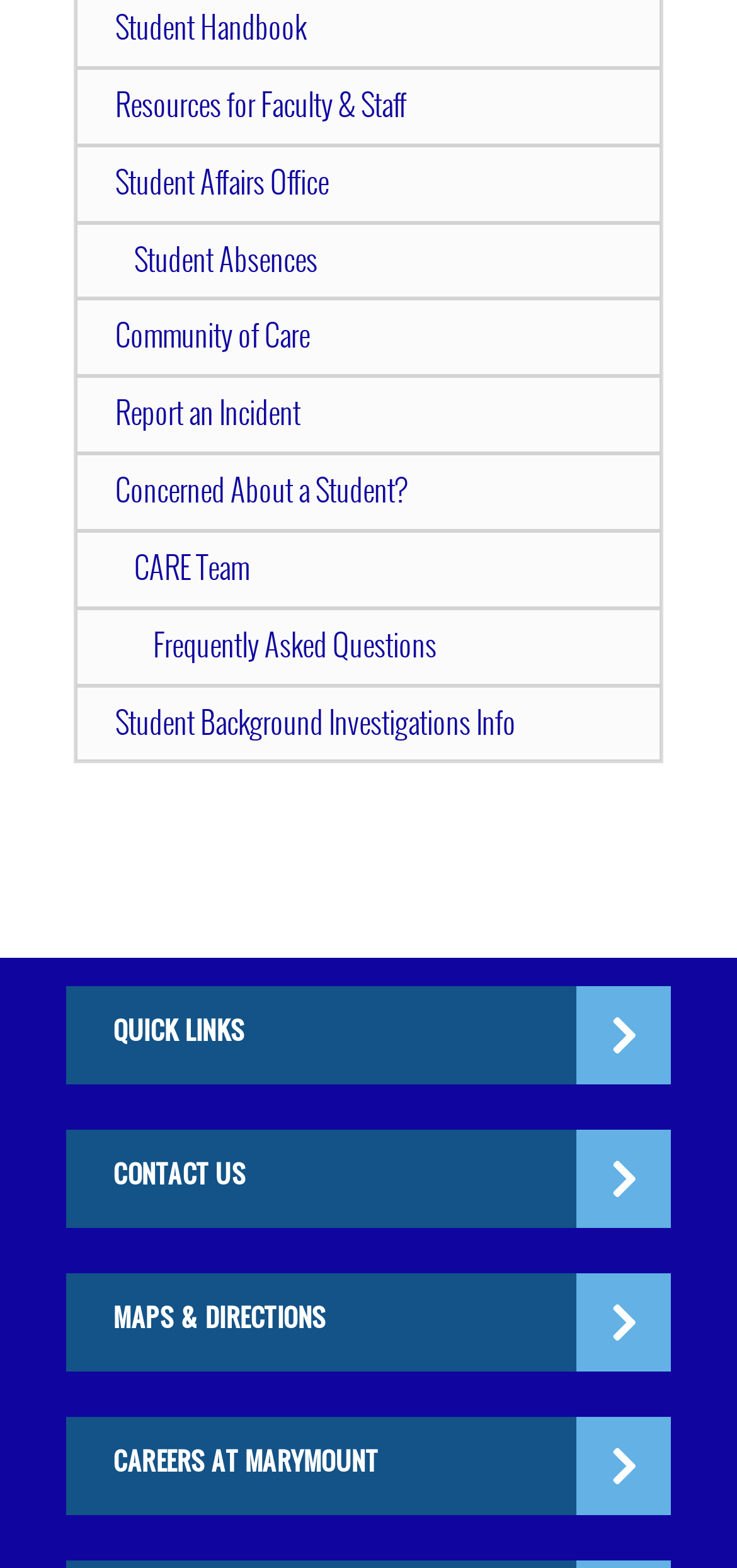Provide your answer to the question using just one word or phrase: How many links are there in the top menu?

9